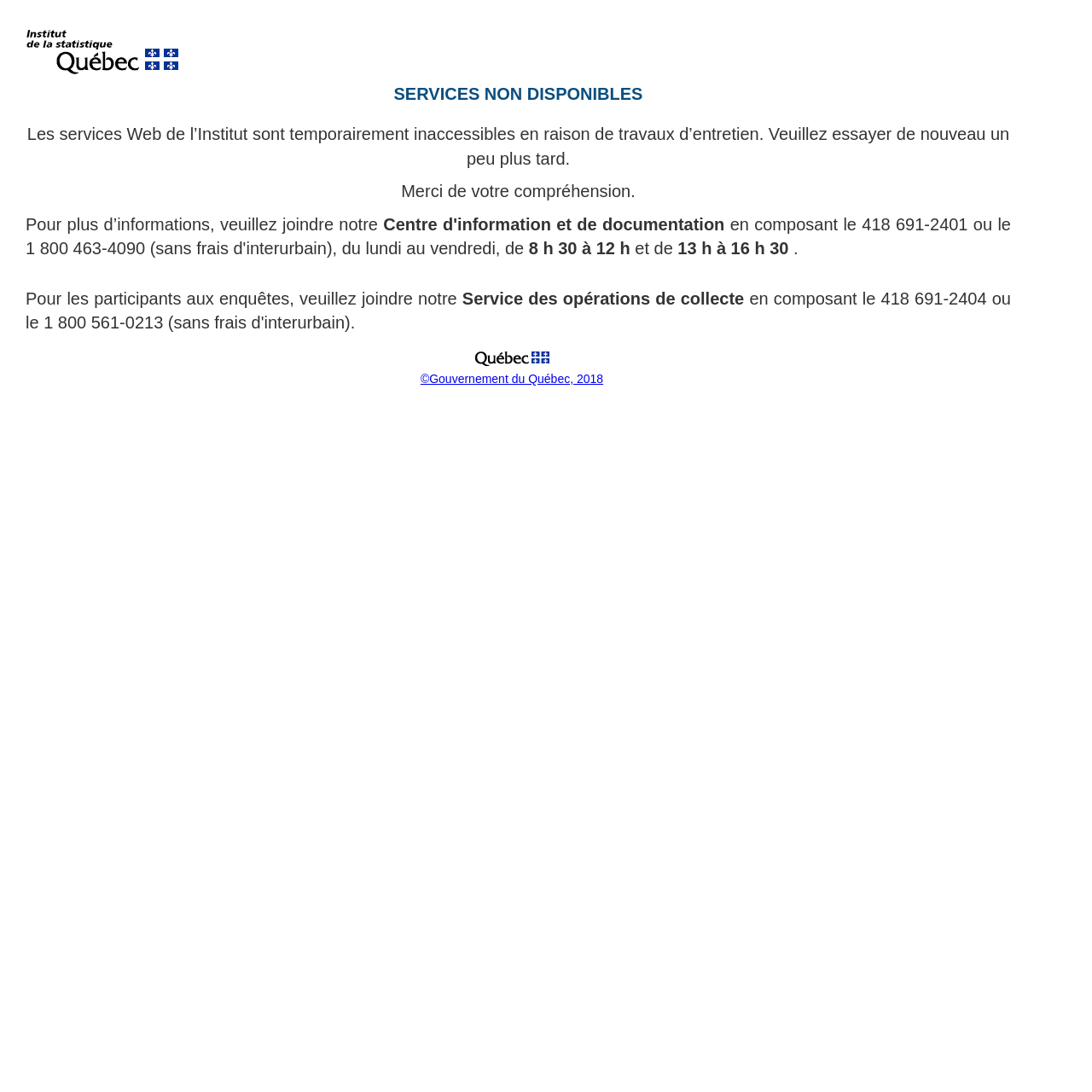Find the bounding box coordinates of the UI element according to this description: "parent_node: ©Gouvernement du Québec, 2018".

[0.428, 0.33, 0.51, 0.342]